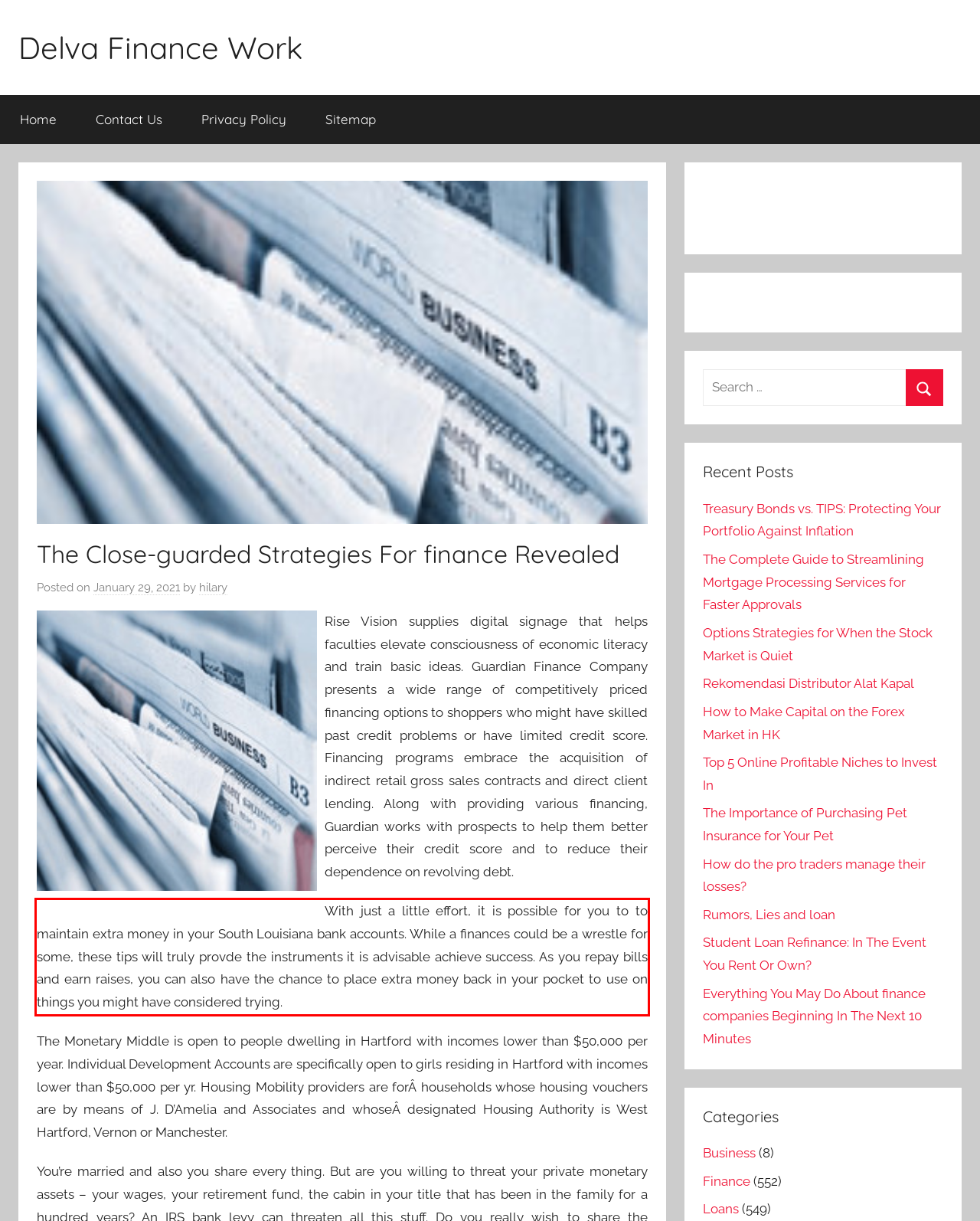You are presented with a webpage screenshot featuring a red bounding box. Perform OCR on the text inside the red bounding box and extract the content.

With just a little effort, it is possible for you to to maintain extra money in your South Louisiana bank accounts. While a finances could be a wrestle for some, these tips will truly provde the instruments it is advisable achieve success. As you repay bills and earn raises, you can also have the chance to place extra money back in your pocket to use on things you might have considered trying.